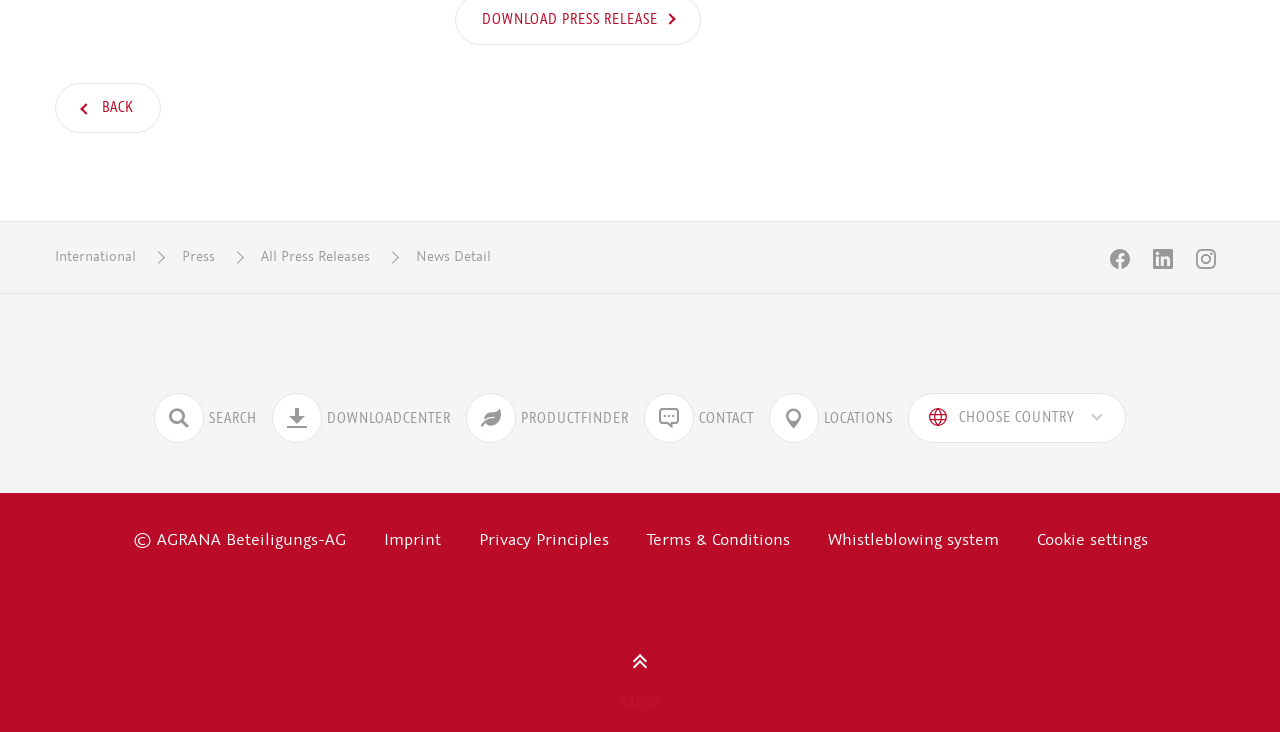Carefully examine the image and provide an in-depth answer to the question: What is the company name mentioned at the bottom of the page?

I found the company name 'AGRANA Beteiligungs-AG' at the bottom of the page, specifically in the copyright section.